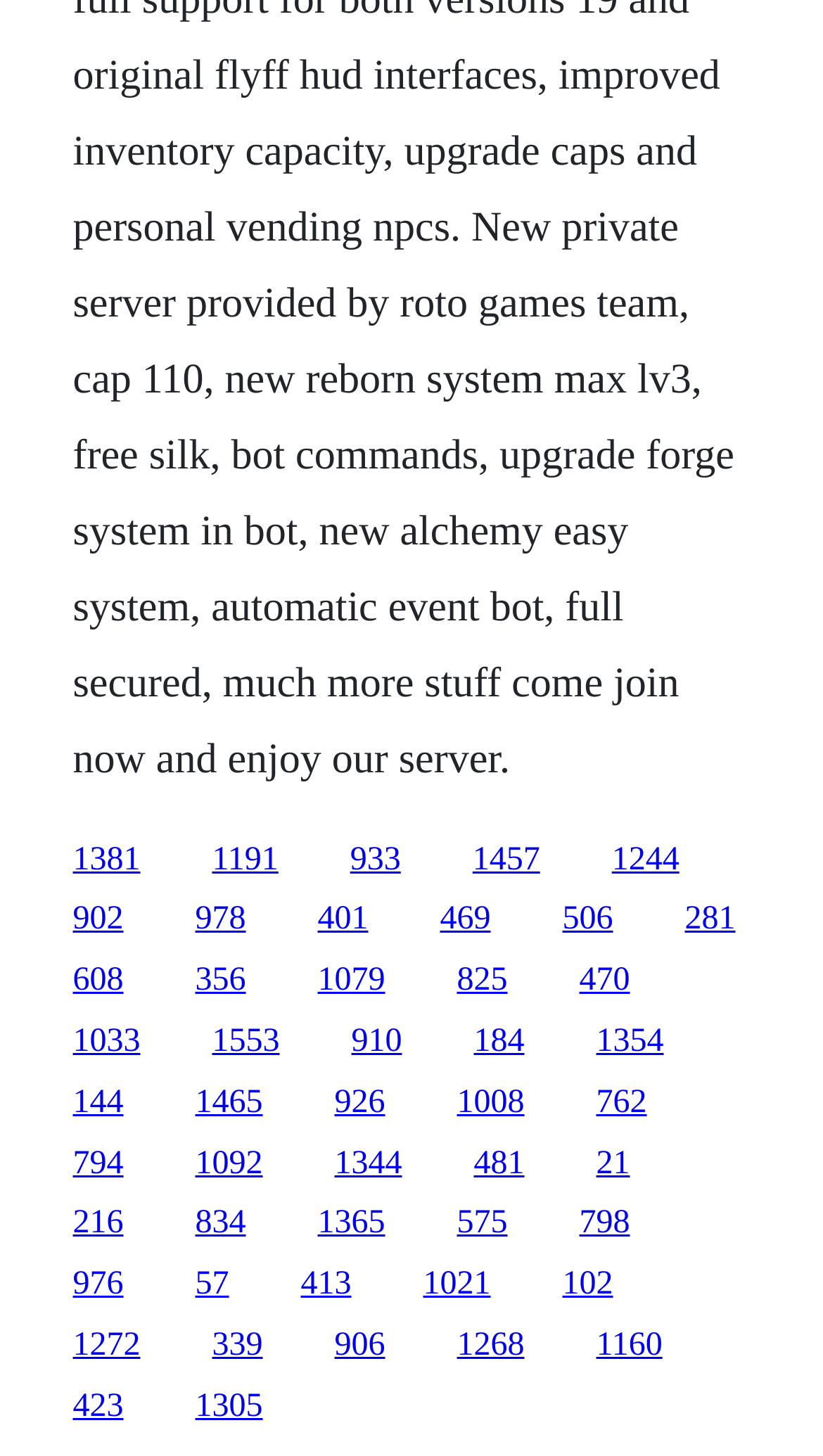What is the approximate width of each link?
Please provide a detailed and thorough answer to the question.

By examining the bounding box coordinates of the links, I can see that the width of each link is approximately between 0.08 and 0.1, which is a relatively small width compared to the overall width of the webpage.